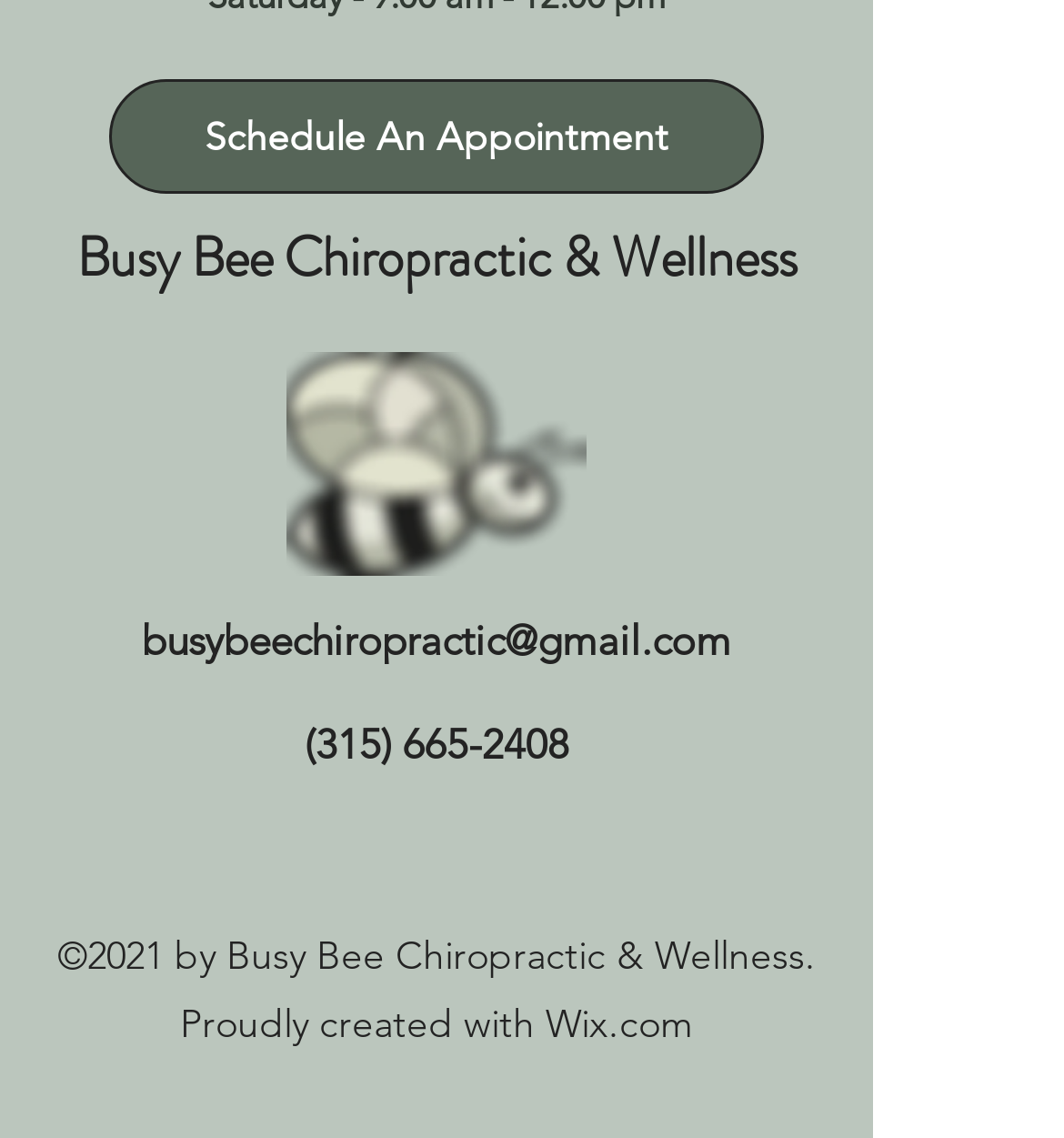What is the name of the chiropractic center? Based on the image, give a response in one word or a short phrase.

Busy Bee Chiropractic & Wellness